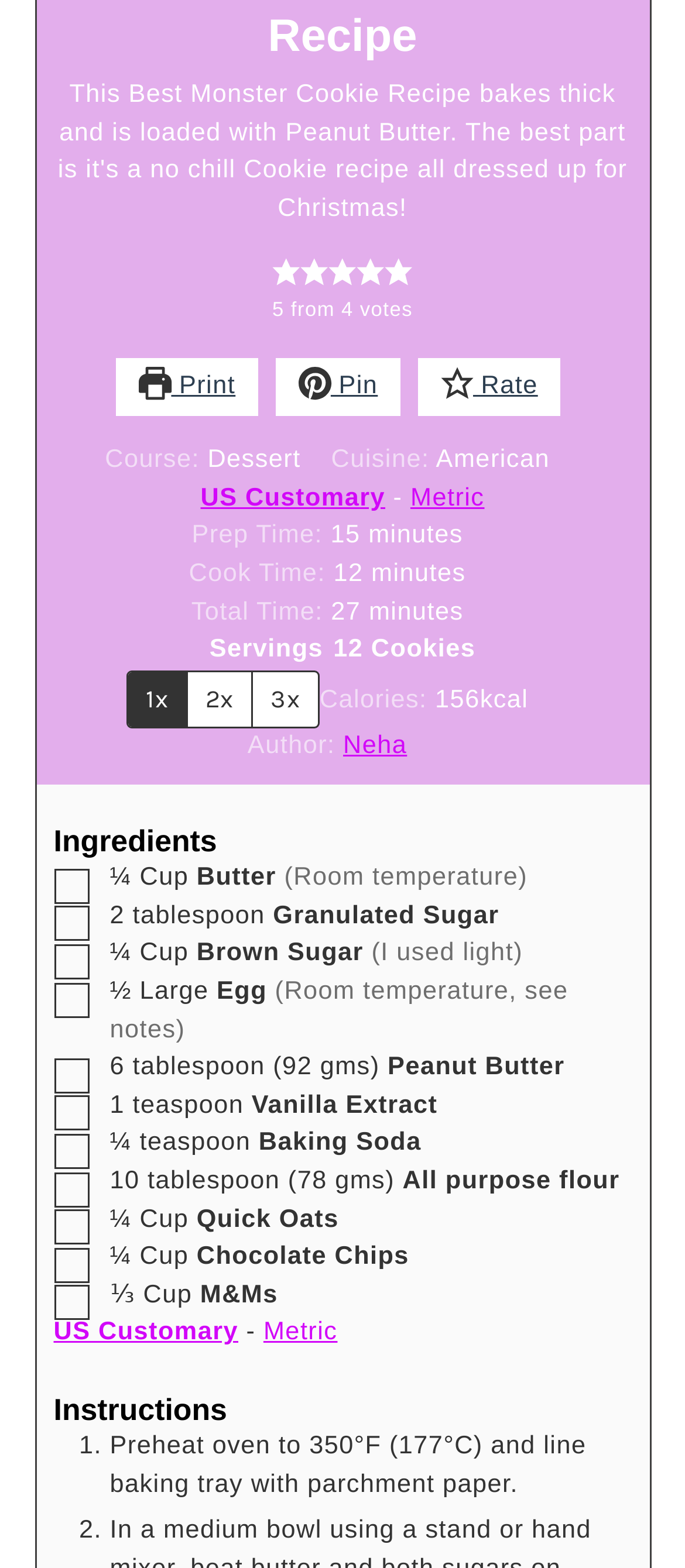Reply to the question with a single word or phrase:
What is the cuisine of this recipe?

American